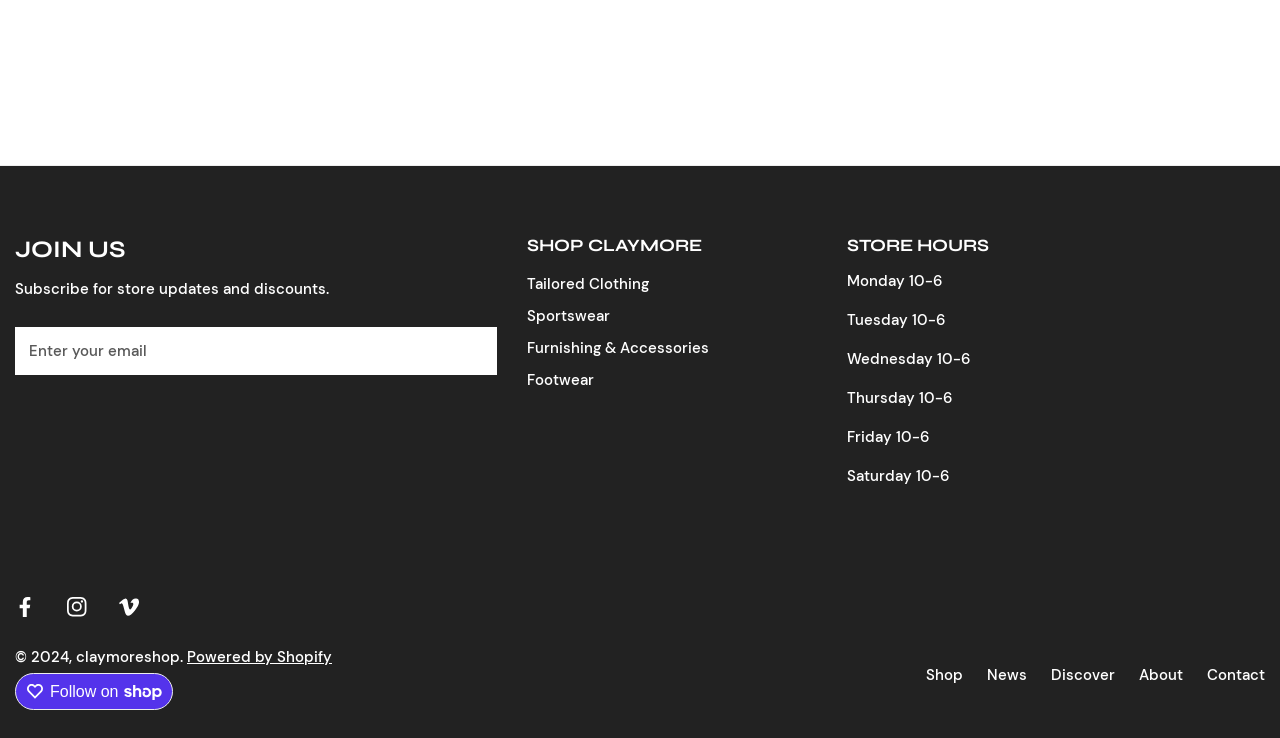Pinpoint the bounding box coordinates of the clickable element to carry out the following instruction: "Visit the Apex Bulletin page."

None